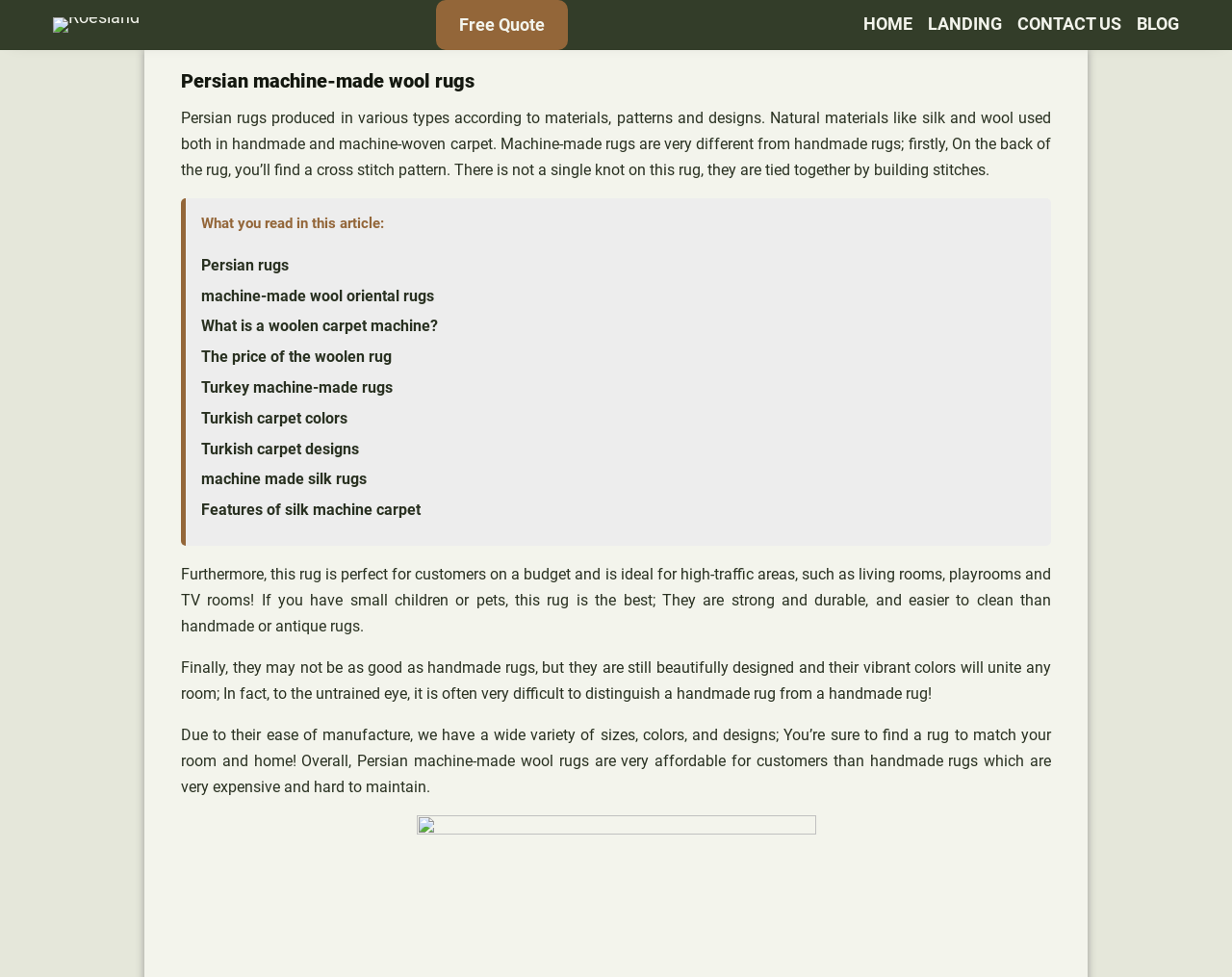Please find and generate the text of the main header of the webpage.

Persian machine-made wool rugs